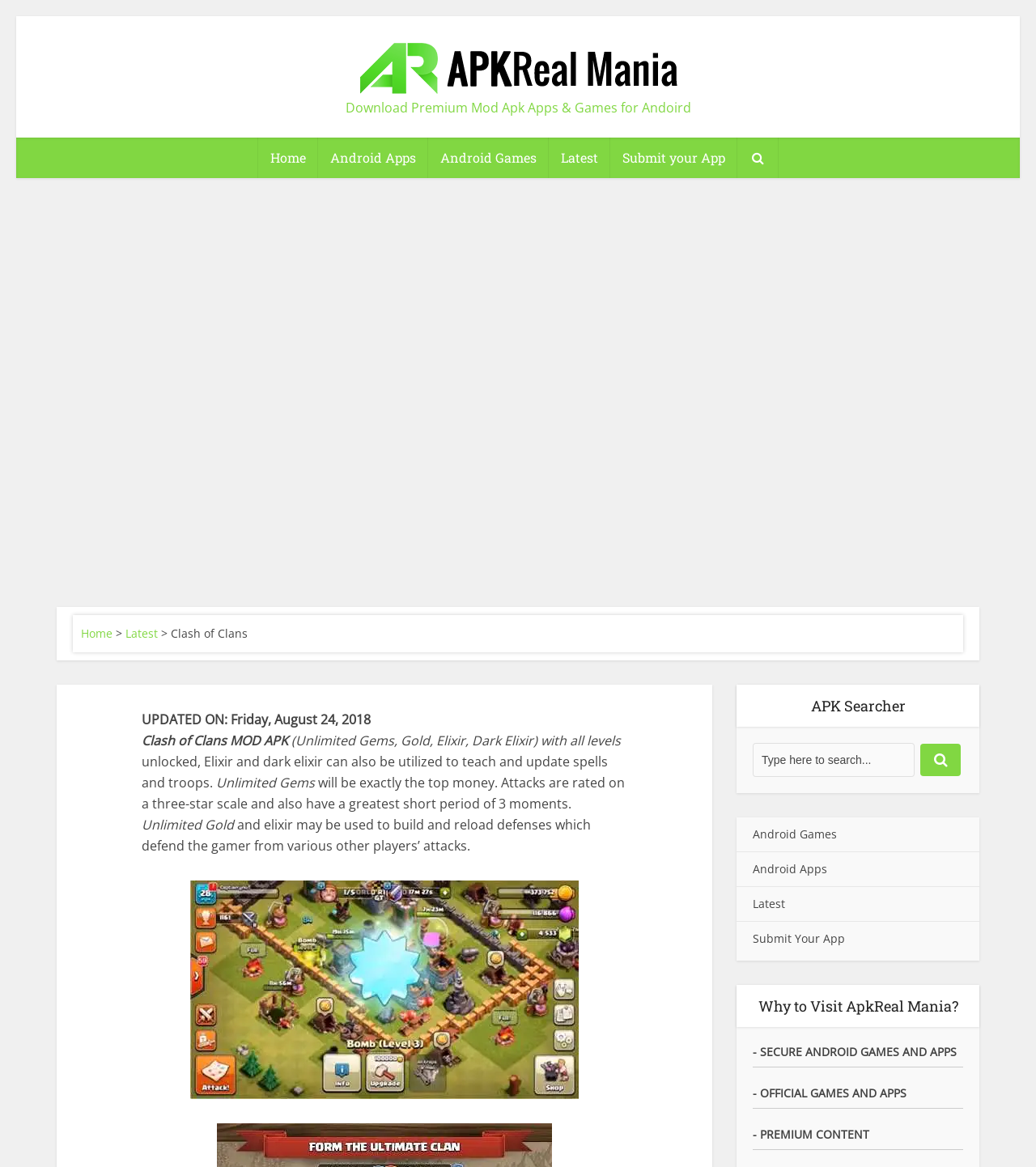Using details from the image, please answer the following question comprehensively:
What is the name of the game being discussed?

I determined the answer by looking at the heading 'Clash of Clans' and the text 'Clash of Clans MOD APK' which suggests that the webpage is discussing the game Clash of Clans.